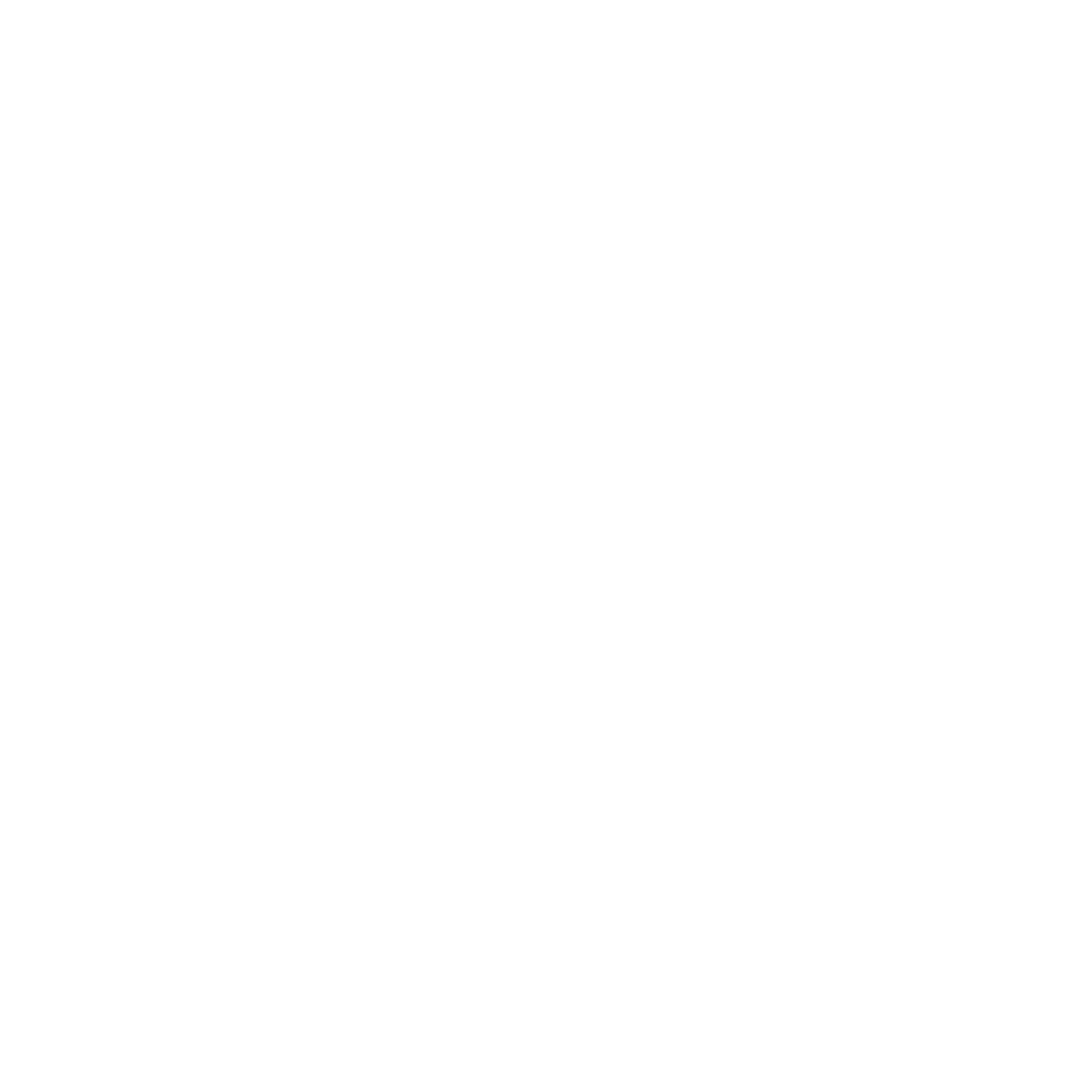Extract the primary headline from the webpage and present its text.

We will be back soon.